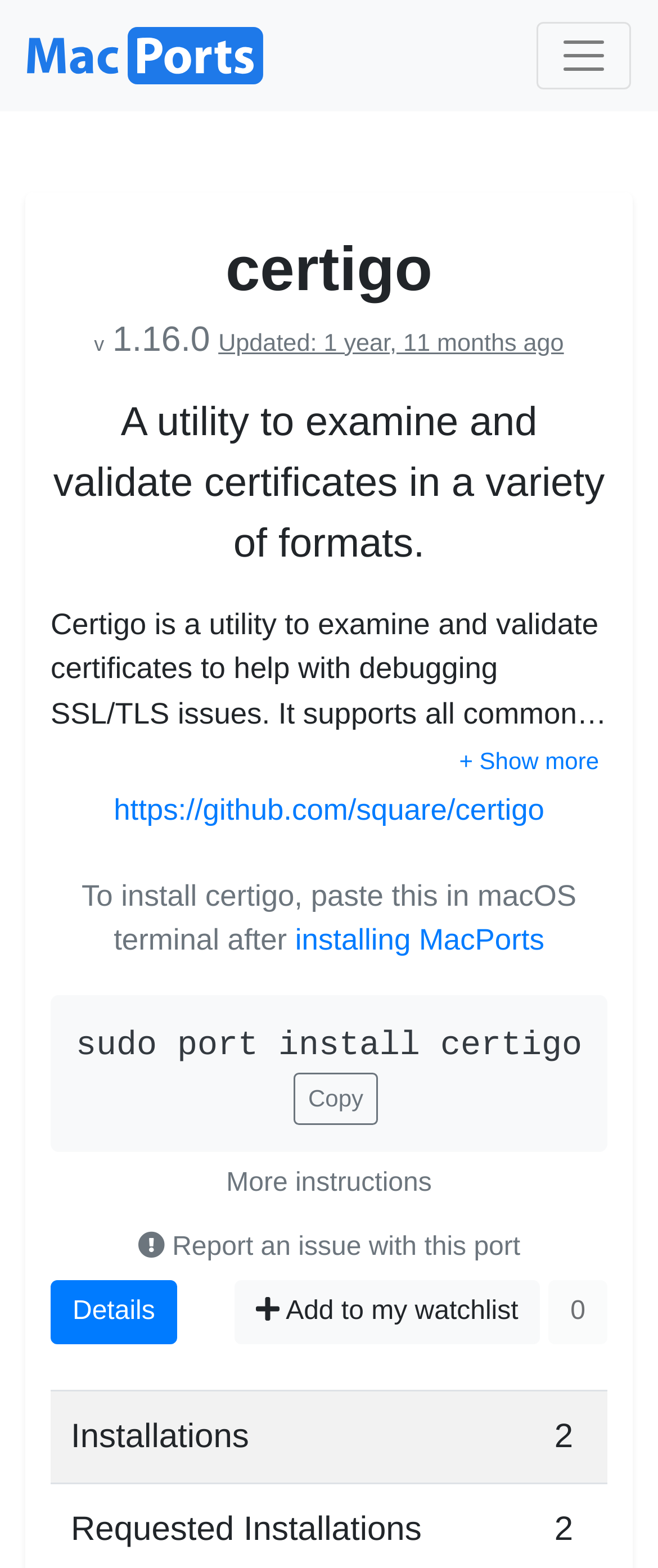What is the version of certigo?
Answer with a single word or phrase, using the screenshot for reference.

1.16.0